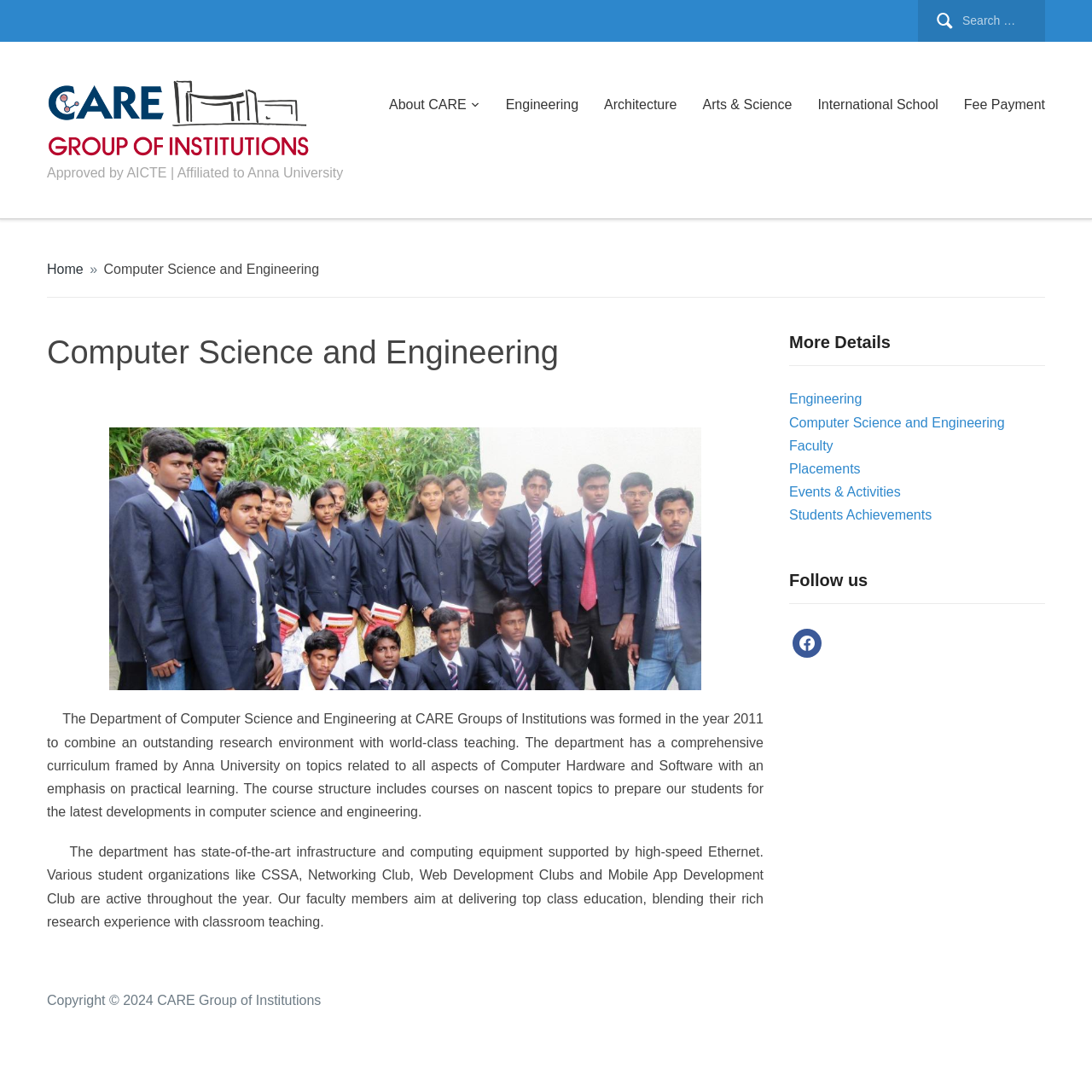Find the bounding box coordinates for the area you need to click to carry out the instruction: "View Engineering details". The coordinates should be four float numbers between 0 and 1, indicated as [left, top, right, bottom].

[0.463, 0.085, 0.53, 0.107]